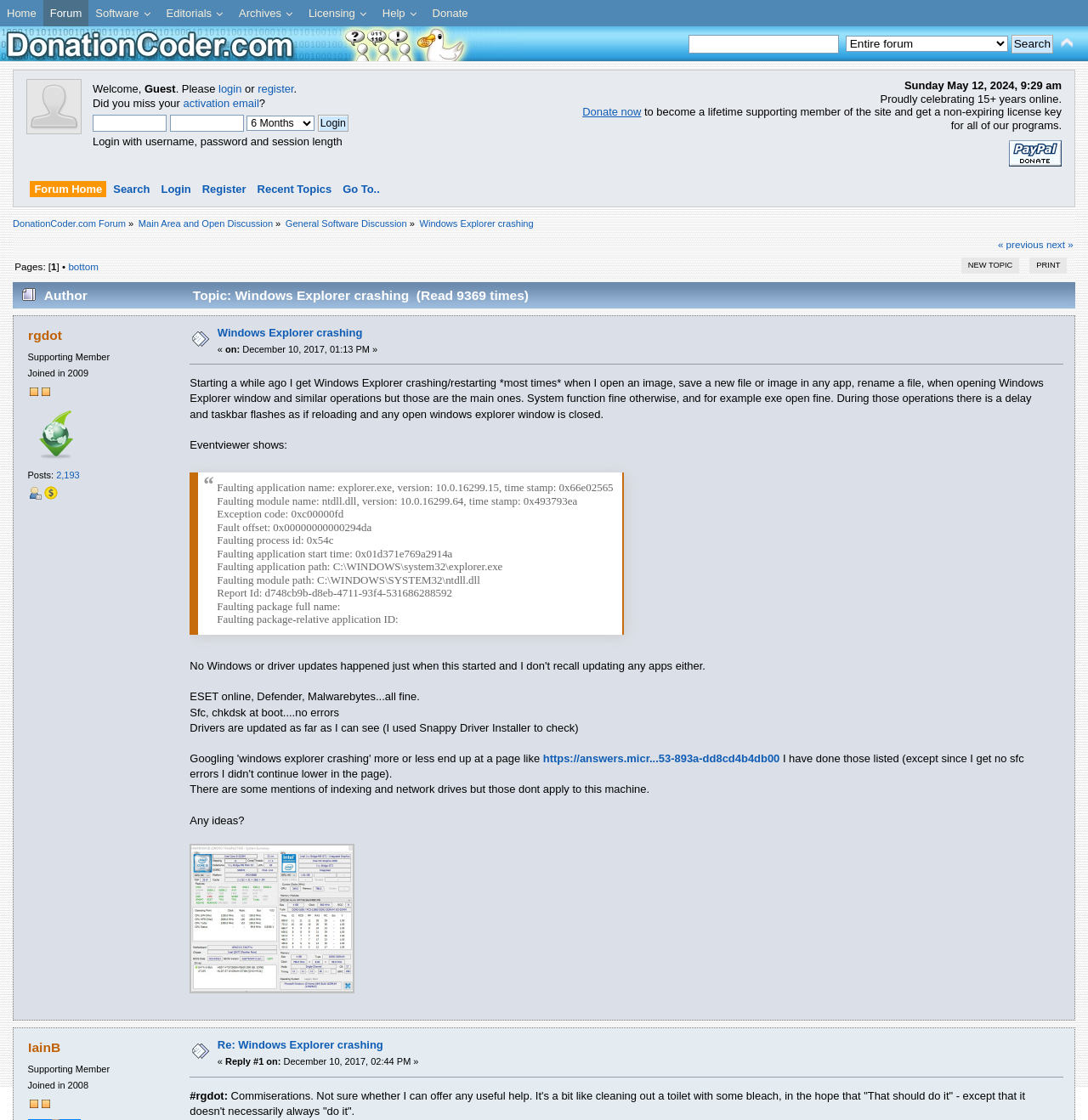Extract the bounding box coordinates for the UI element described as: "parent_node: This topic name="search"".

[0.633, 0.031, 0.771, 0.048]